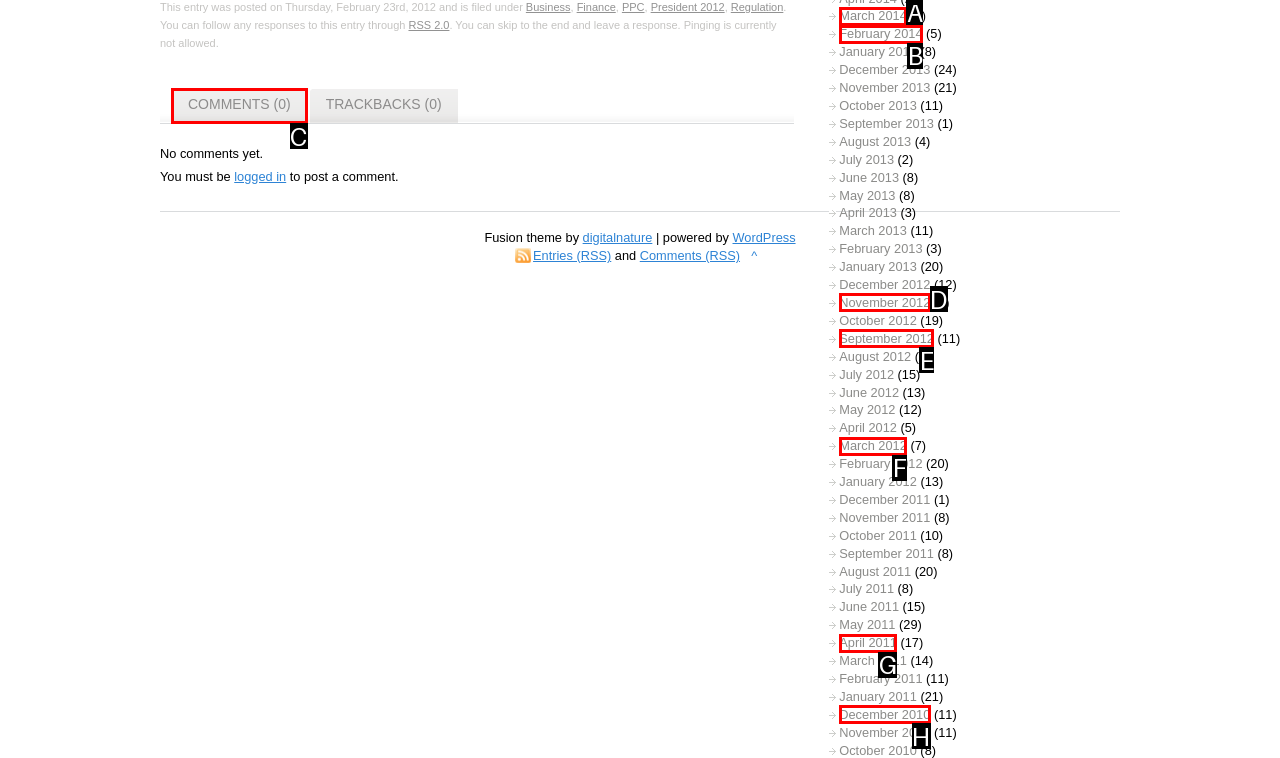Select the appropriate HTML element that needs to be clicked to finish the task: Click on the 'COMMENTS (0)' link
Reply with the letter of the chosen option.

C